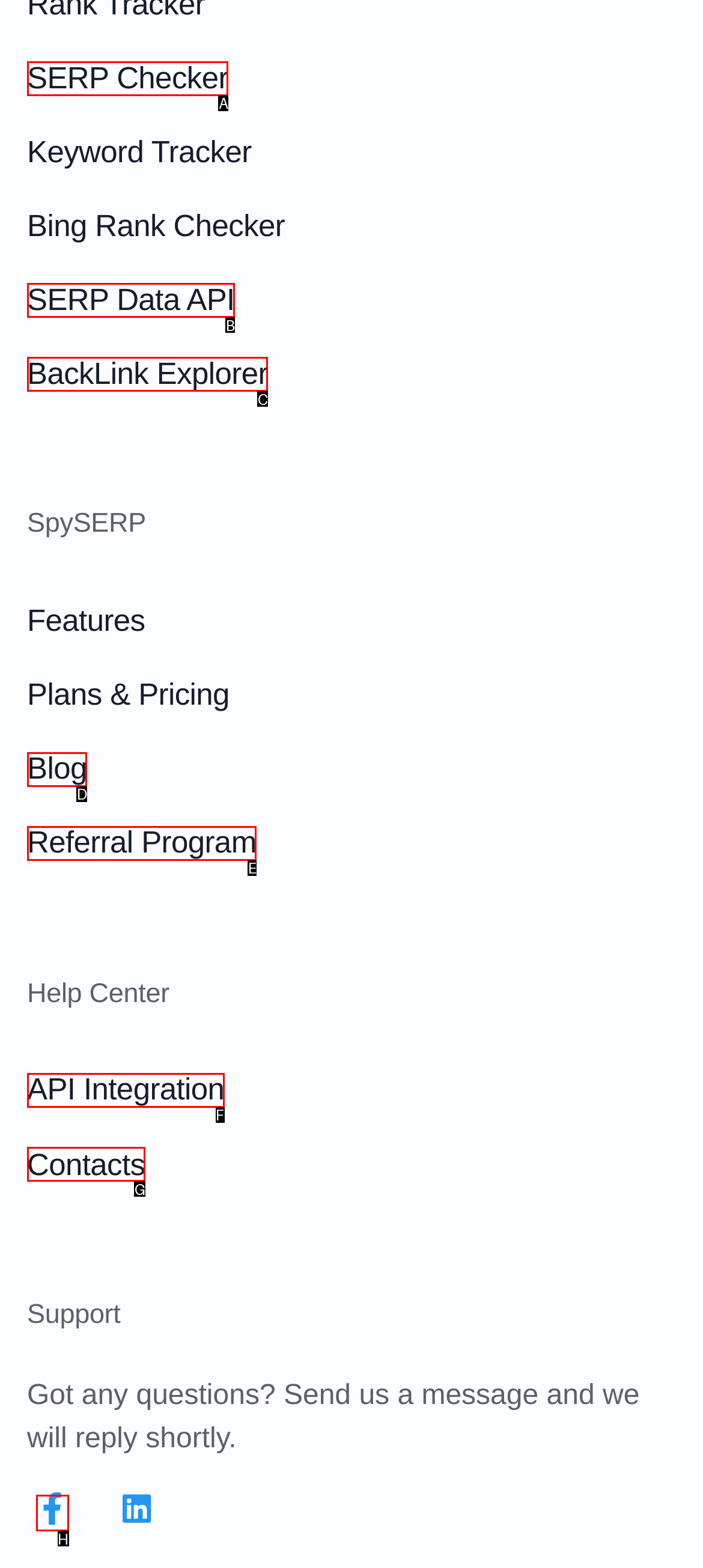Assess the description: Contacts and select the option that matches. Provide the letter of the chosen option directly from the given choices.

G